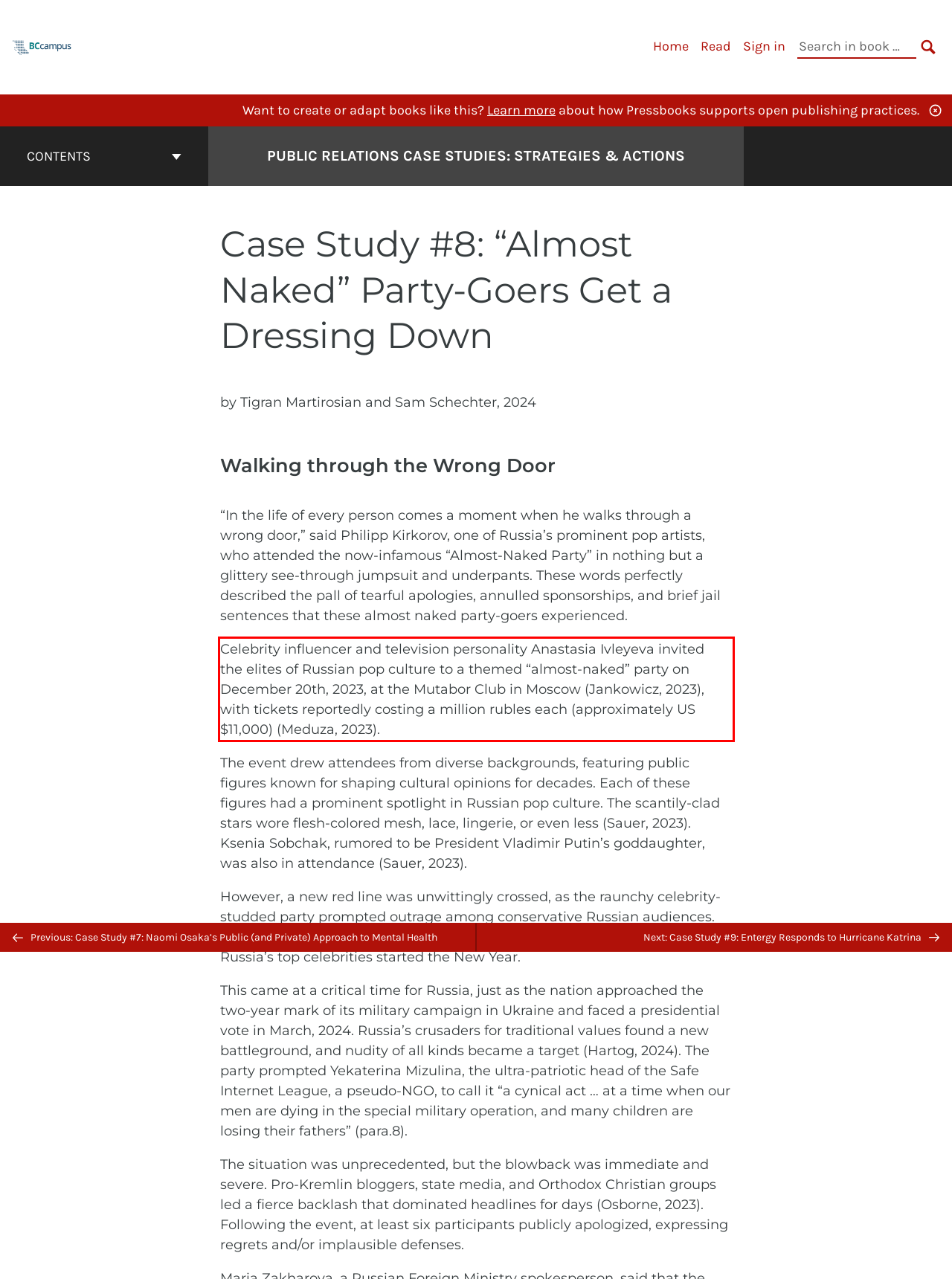Look at the webpage screenshot and recognize the text inside the red bounding box.

Celebrity influencer and television personality Anastasia Ivleyeva invited the elites of Russian pop culture to a themed “almost-naked” party on December 20th, 2023, at the Mutabor Club in Moscow (Jankowicz, 2023), with tickets reportedly costing a million rubles each (approximately US $11,000) (Meduza, 2023).